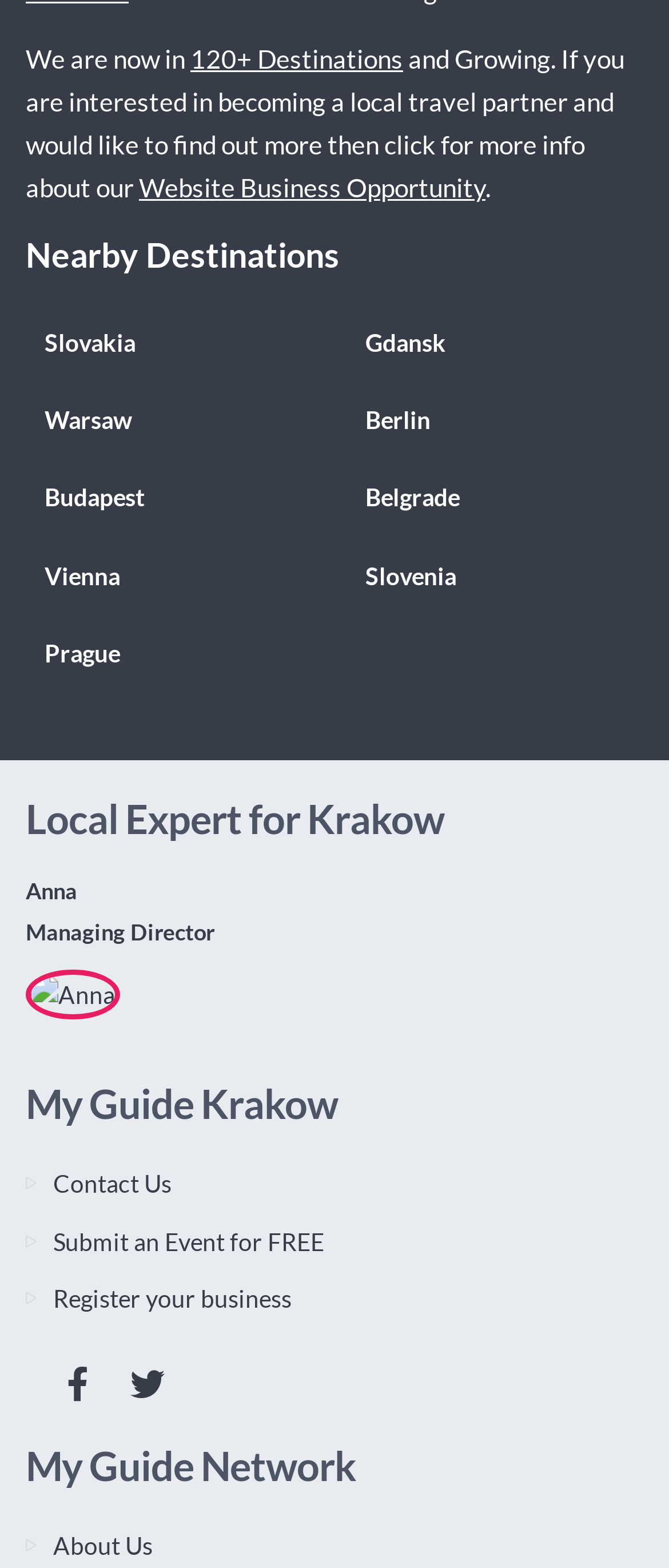Determine the bounding box coordinates of the target area to click to execute the following instruction: "Register your business."

[0.079, 0.819, 0.436, 0.838]